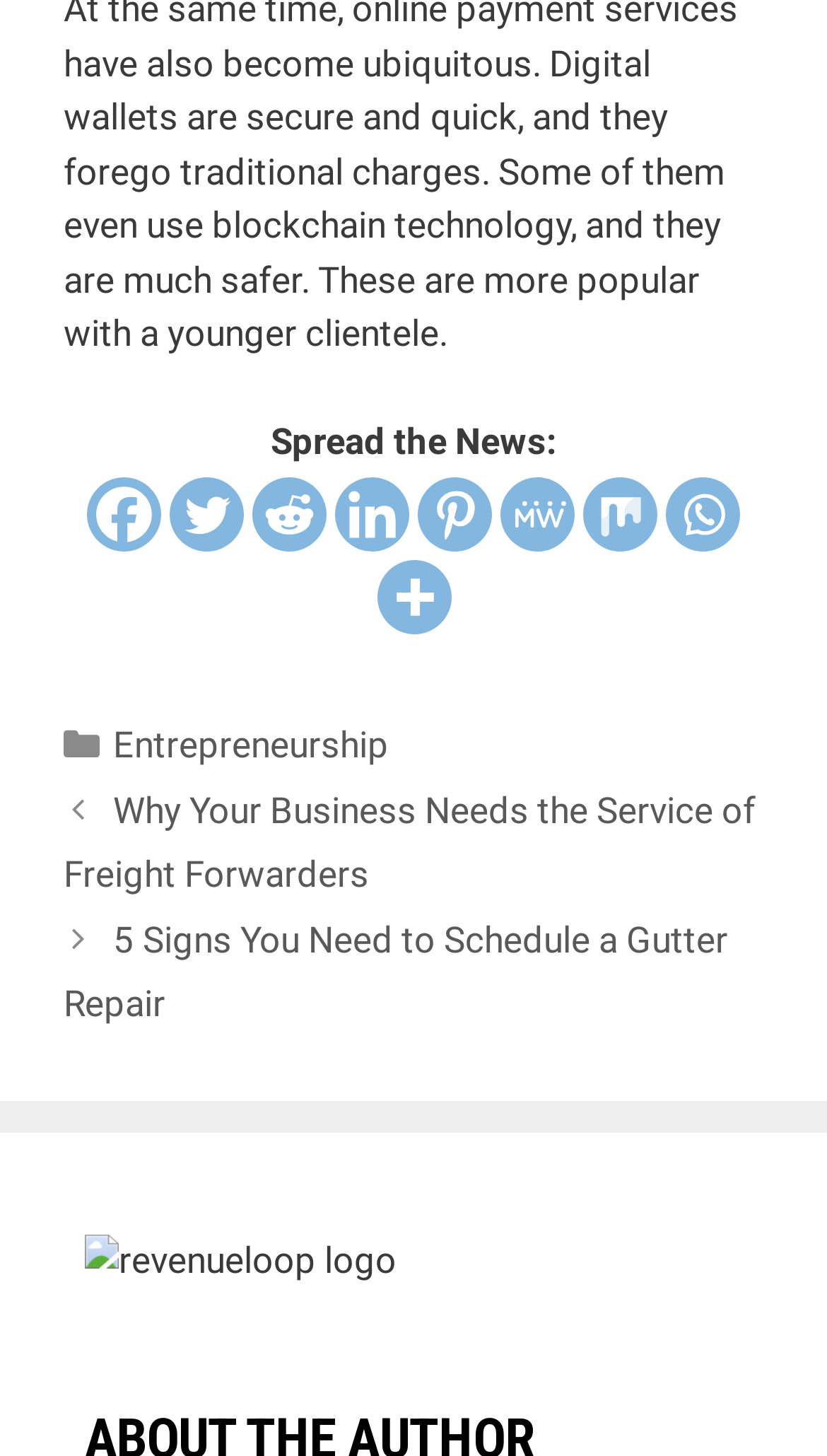Based on the visual content of the image, answer the question thoroughly: What is the logo of the website?

I found the figure element with an image inside, which has a description 'revenueloop logo', indicating that it is the logo of the website.